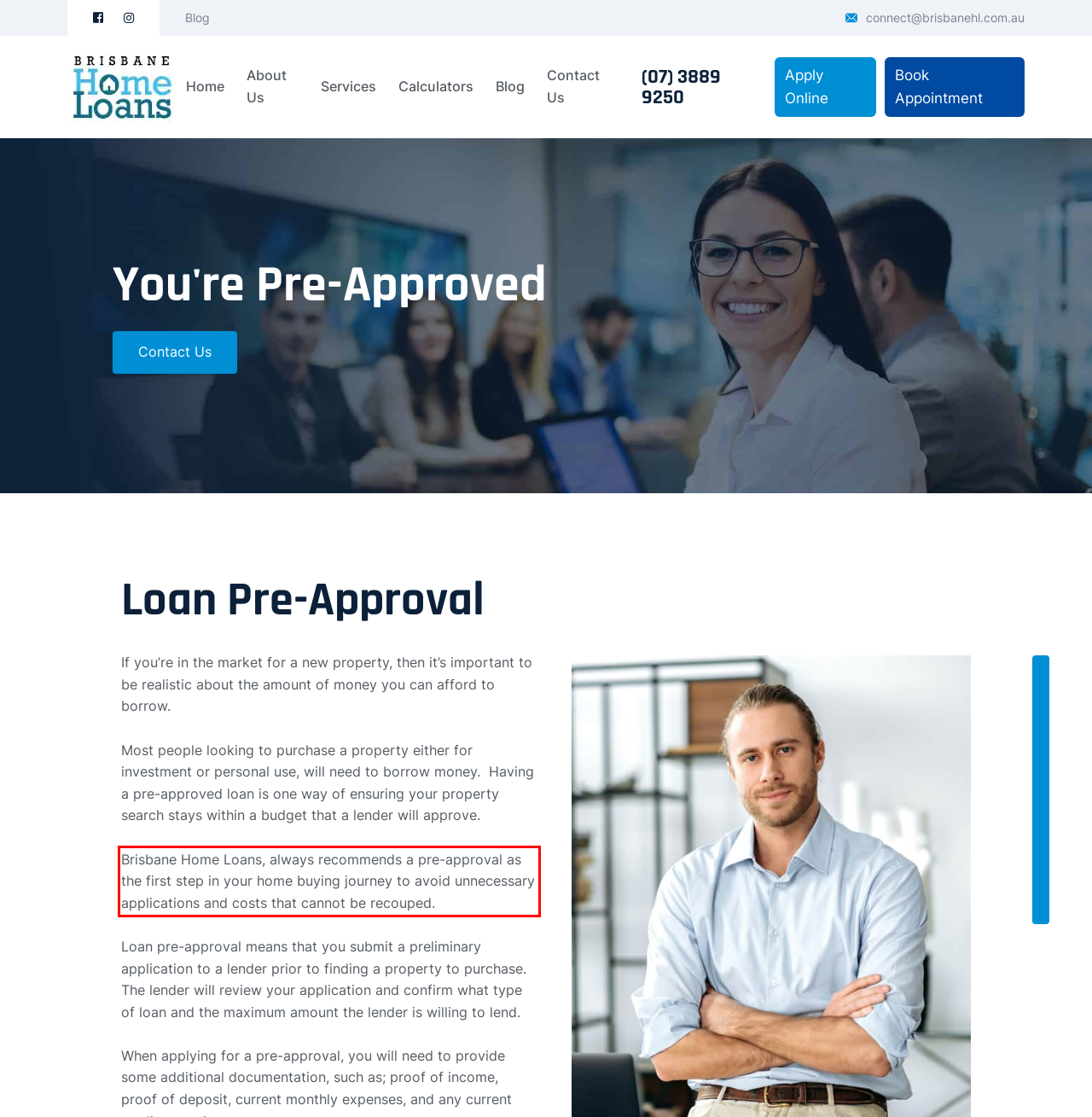You have a screenshot of a webpage with a red bounding box. Identify and extract the text content located inside the red bounding box.

Brisbane Home Loans, always recommends a pre-approval as the first step in your home buying journey to avoid unnecessary applications and costs that cannot be recouped.